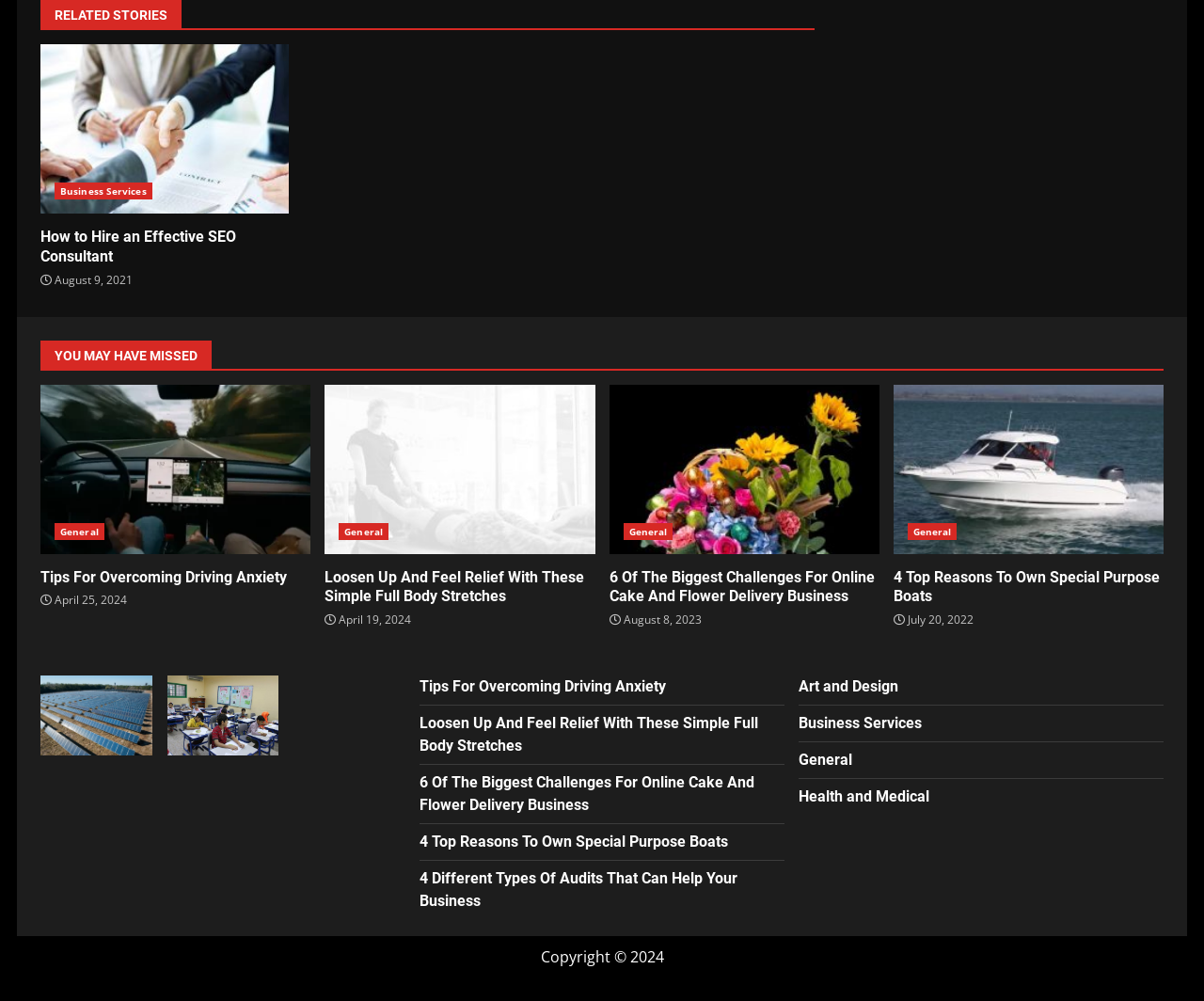Pinpoint the bounding box coordinates of the area that should be clicked to complete the following instruction: "Explore general articles". The coordinates must be given as four float numbers between 0 and 1, i.e., [left, top, right, bottom].

[0.045, 0.183, 0.126, 0.199]